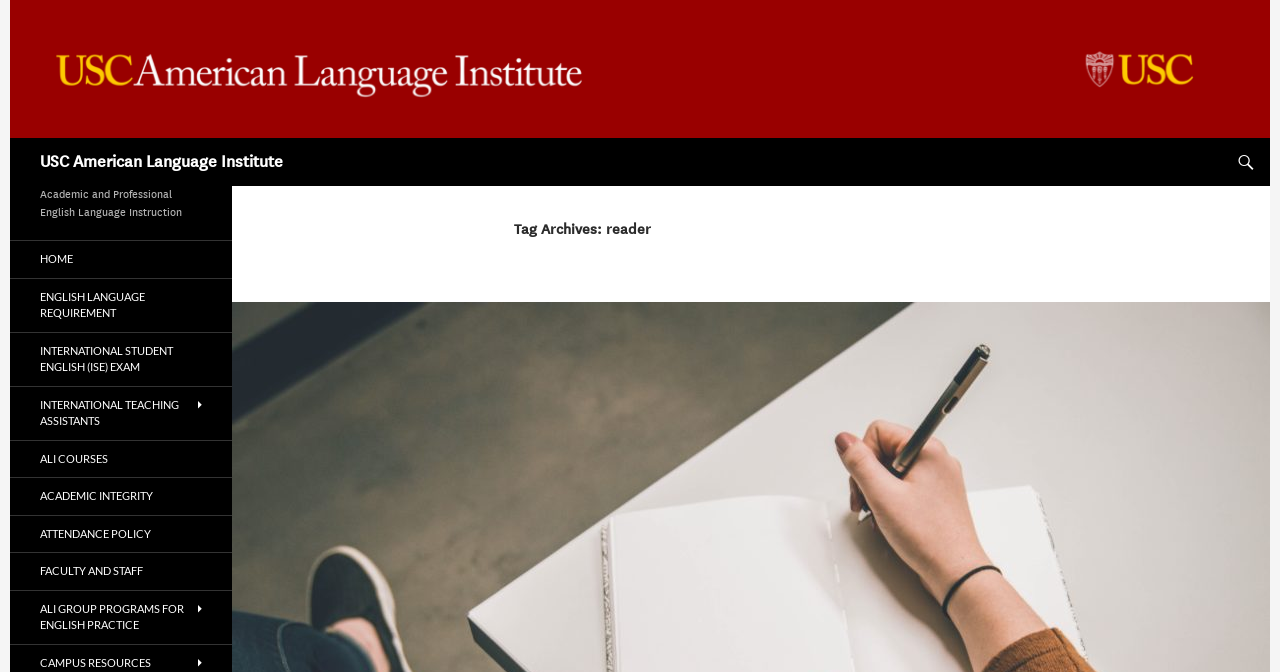Please answer the following question using a single word or phrase: 
What is the name of the institute?

USC American Language Institute